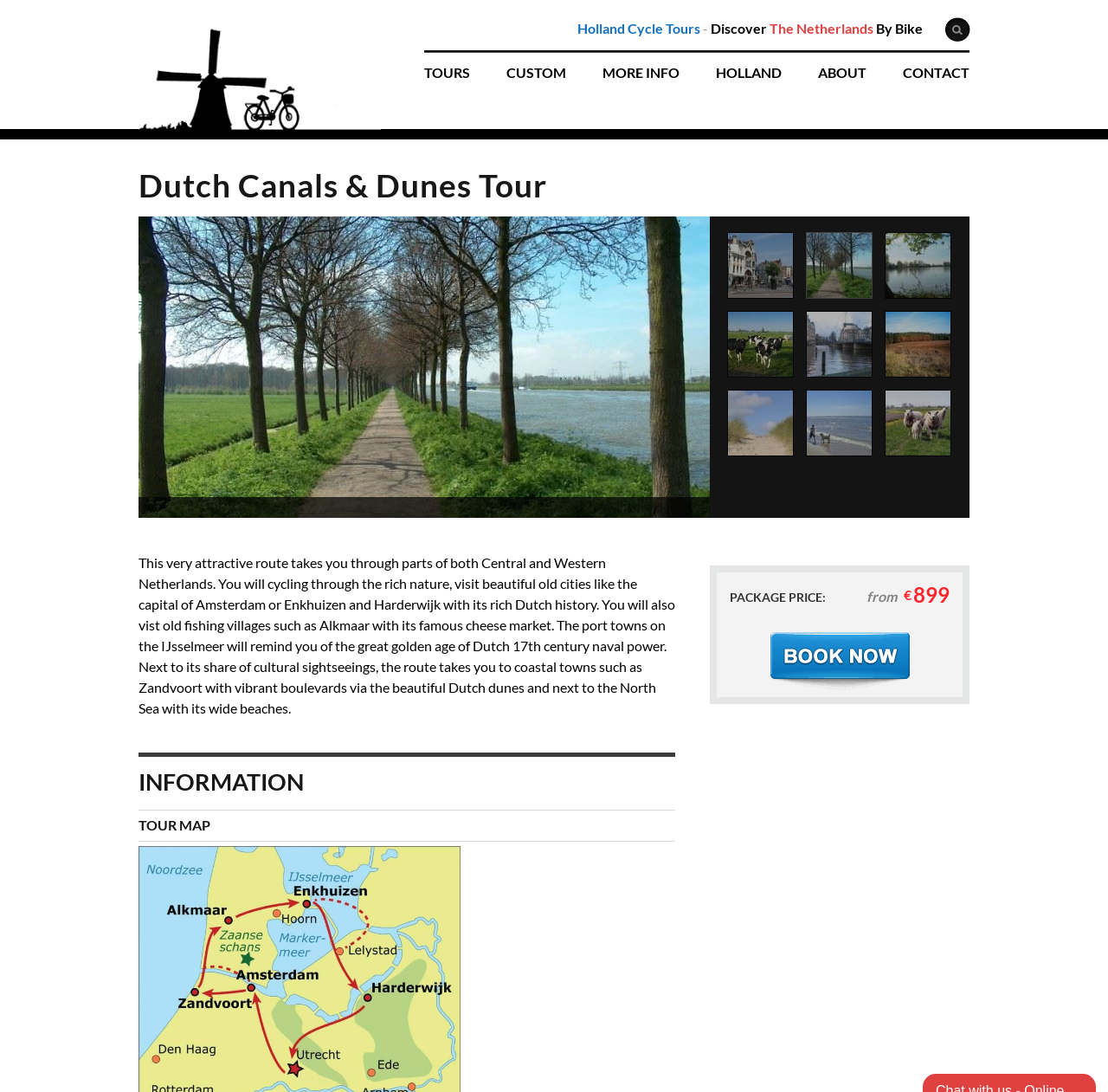What is the name of the bike tour?
Carefully analyze the image and provide a thorough answer to the question.

The name of the bike tour can be found in the heading element on the webpage, which is 'Dutch Canals & Dunes Tour'.